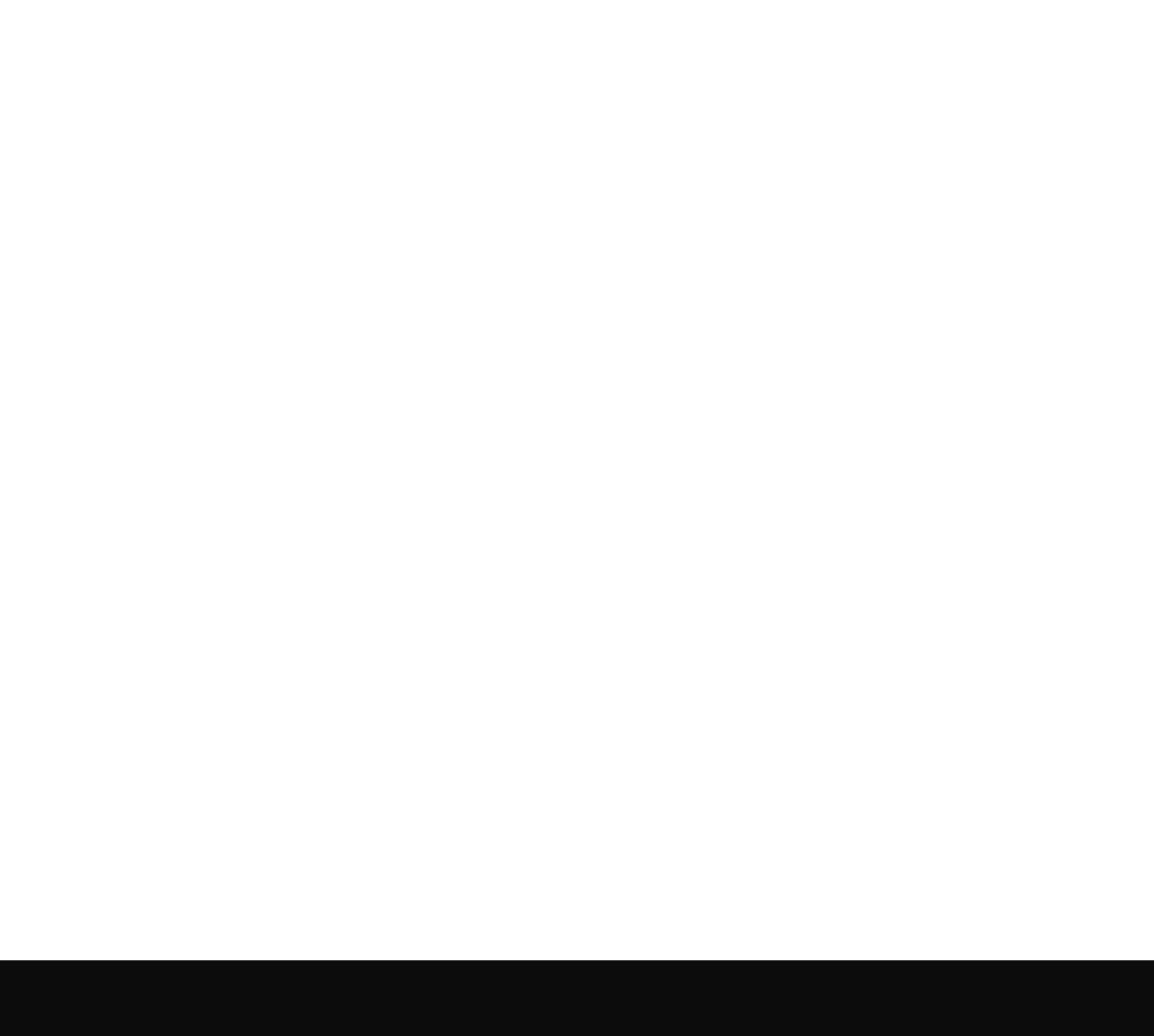Could you specify the bounding box coordinates for the clickable section to complete the following instruction: "Read the article about HENNESSY CELEBRATES HIPHOP CULTURE IN GERMANY WITH THE AMBITION"?

[0.67, 0.69, 0.963, 0.79]